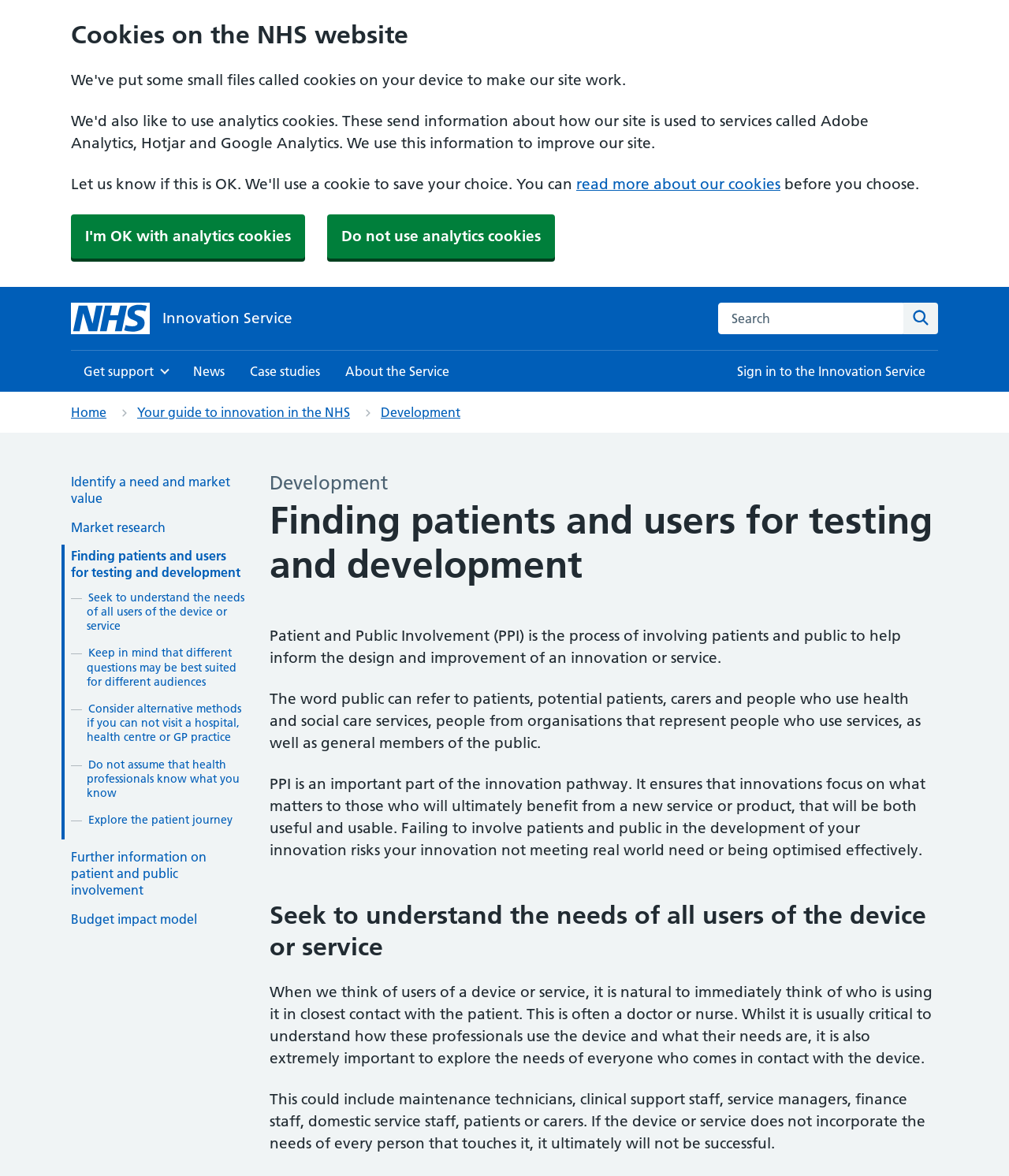Kindly respond to the following question with a single word or a brief phrase: 
What is Patient and Public Involvement?

PPI